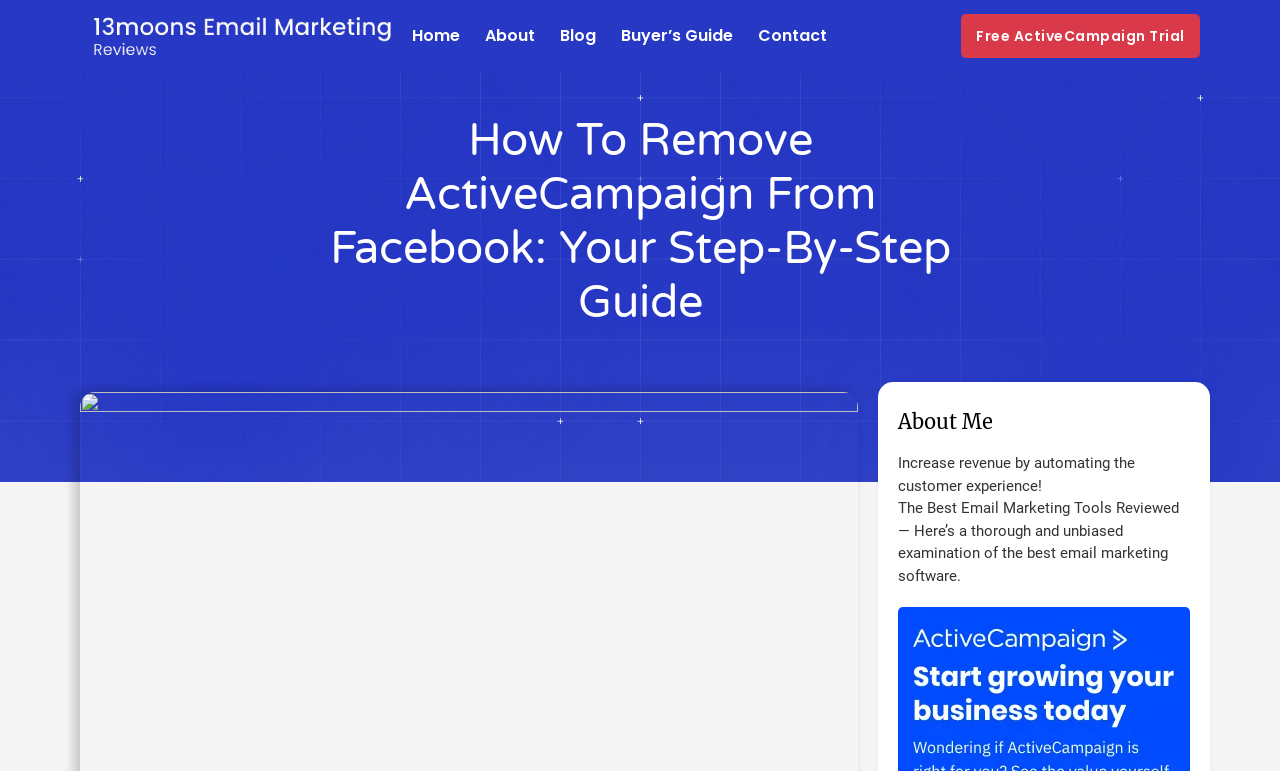Produce an elaborate caption capturing the essence of the webpage.

The webpage is about a step-by-step guide on how to disconnect ActiveCampaign from a Facebook account. At the top of the page, there is a navigation menu with five links: "Home", "About", "Blog", "Buyer's Guide", and "Contact", aligned horizontally and evenly spaced. 

Below the navigation menu, there is a prominent heading that reads "How To Remove ActiveCampaign From Facebook: Your Step-By-Step Guide", taking up a significant portion of the page. 

On the top-right corner, there is a call-to-action link "Free ActiveCampaign Trial" in a slightly smaller font size. 

Further down the page, there is a section with a heading "About Me" and two paragraphs of text. The first paragraph reads "Increase revenue by automating the customer experience!" and the second paragraph is a longer text about reviewing email marketing tools.